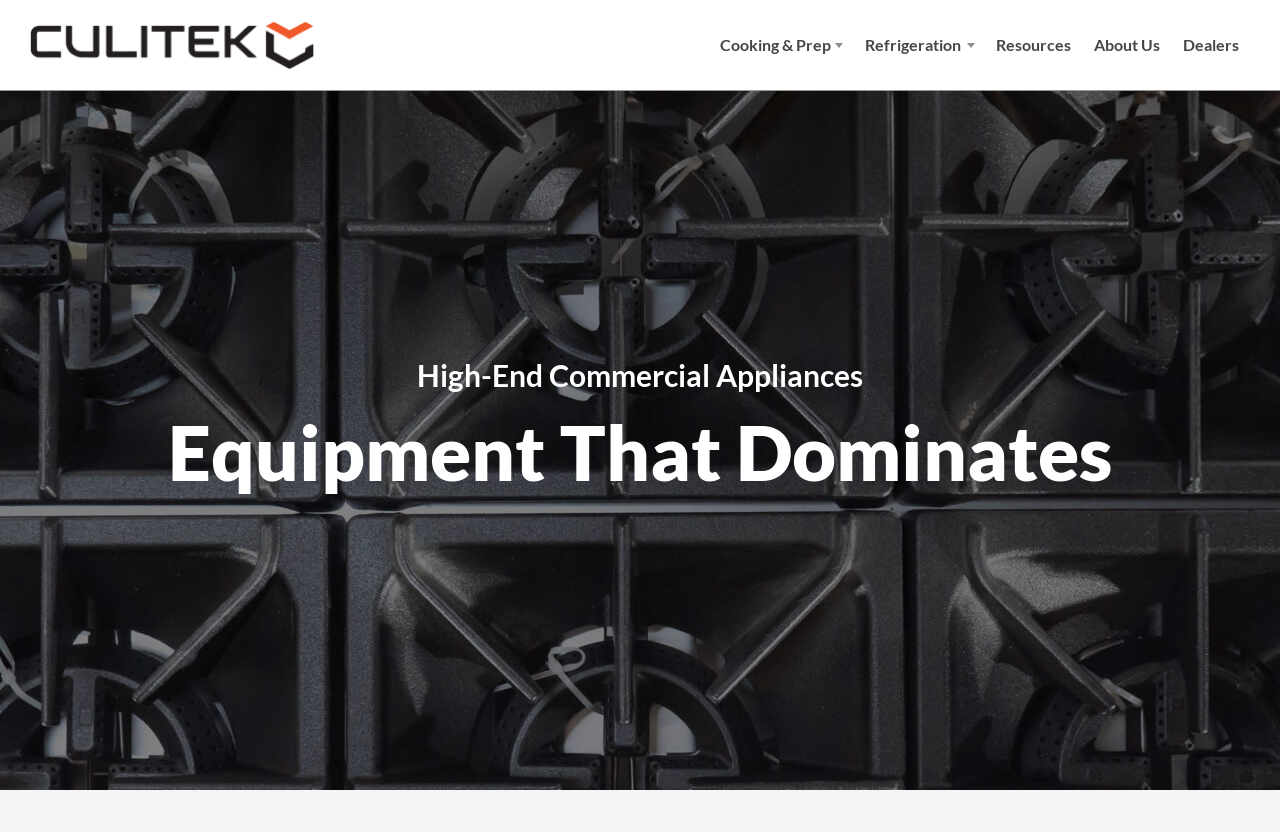Determine the bounding box coordinates of the region I should click to achieve the following instruction: "Explore Refrigeration". Ensure the bounding box coordinates are four float numbers between 0 and 1, i.e., [left, top, right, bottom].

[0.666, 0.0, 0.768, 0.108]